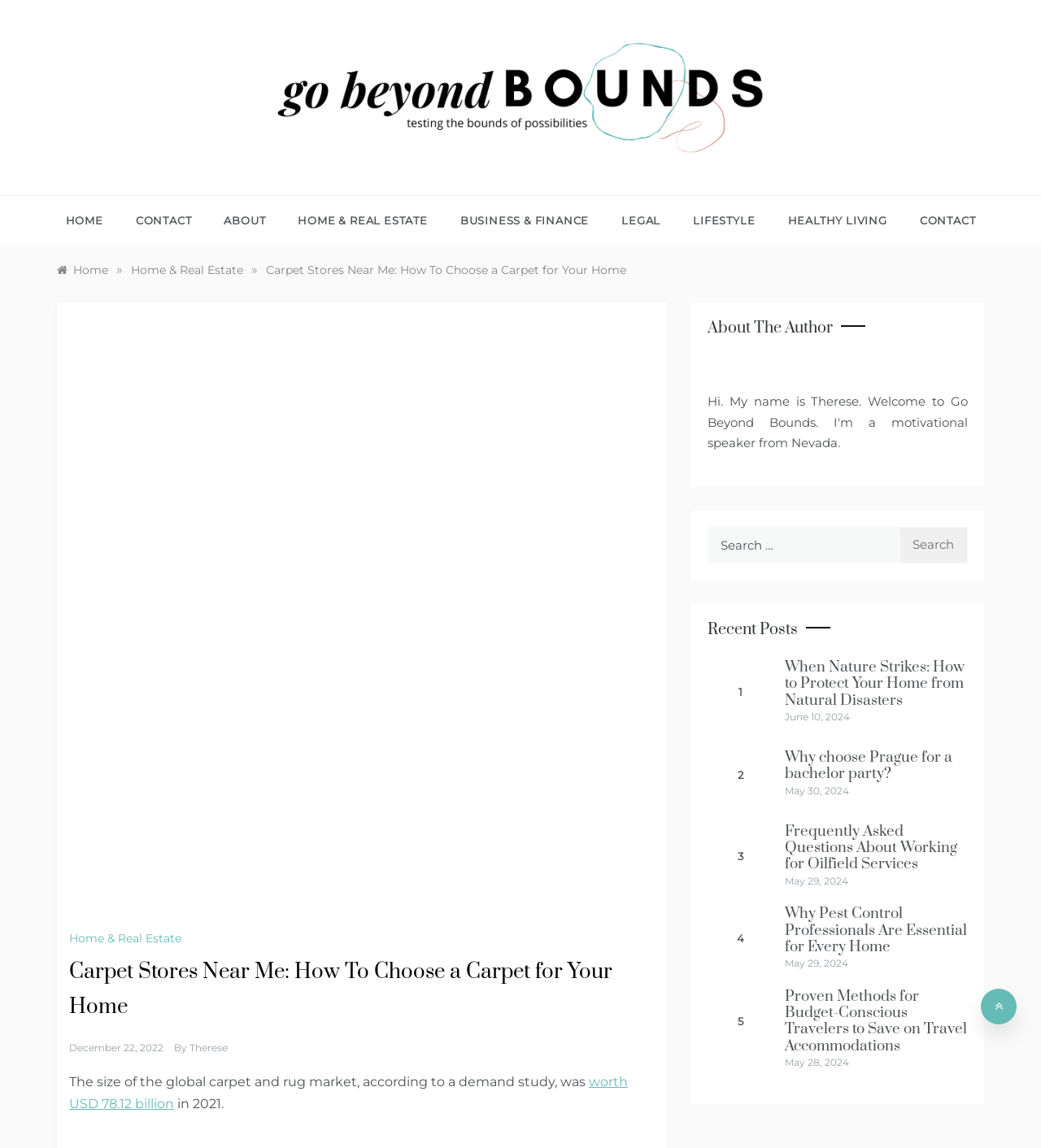Could you highlight the region that needs to be clicked to execute the instruction: "Search for something"?

[0.68, 0.459, 0.864, 0.491]